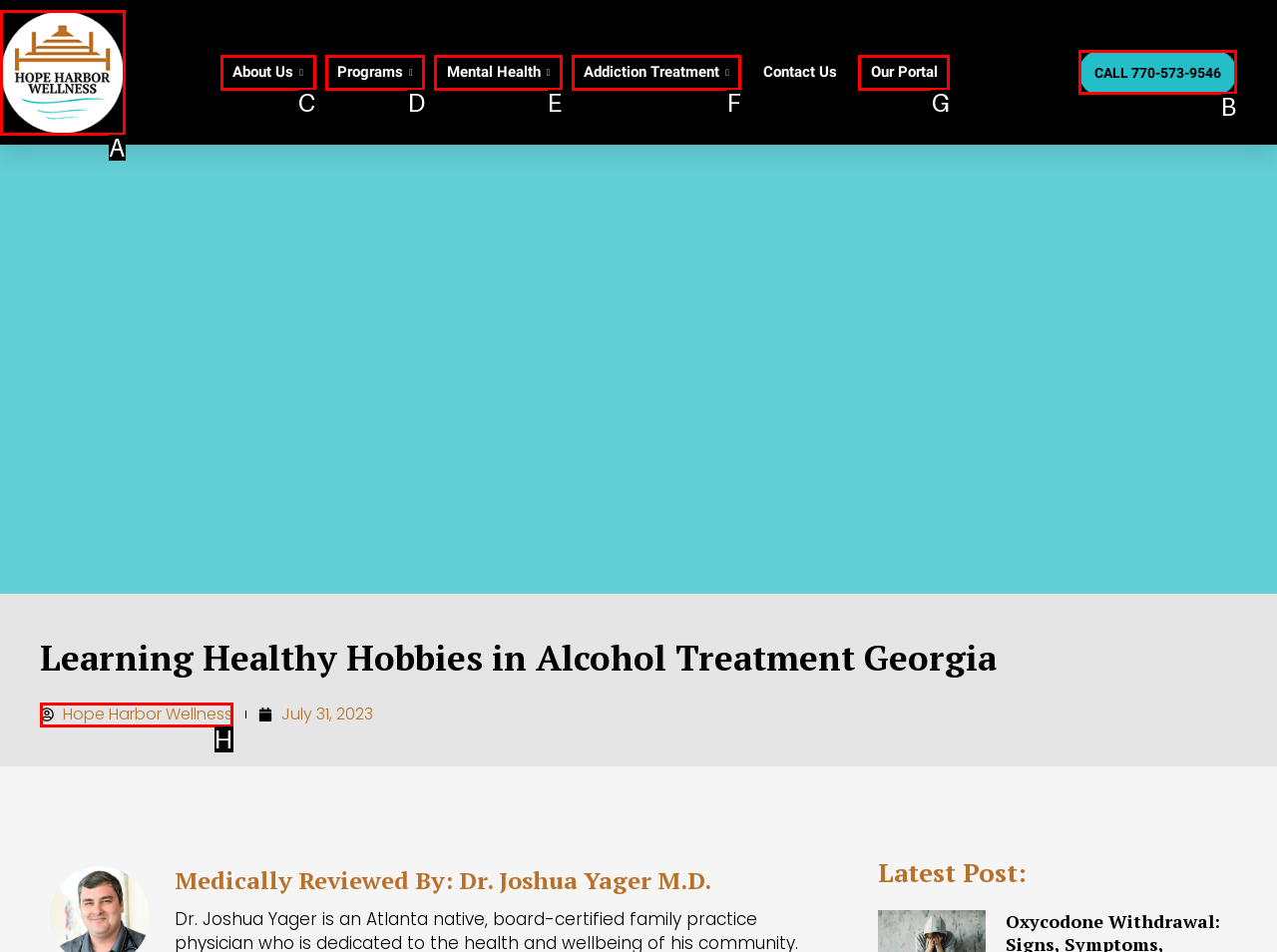Look at the highlighted elements in the screenshot and tell me which letter corresponds to the task: call 770-573-9546.

B